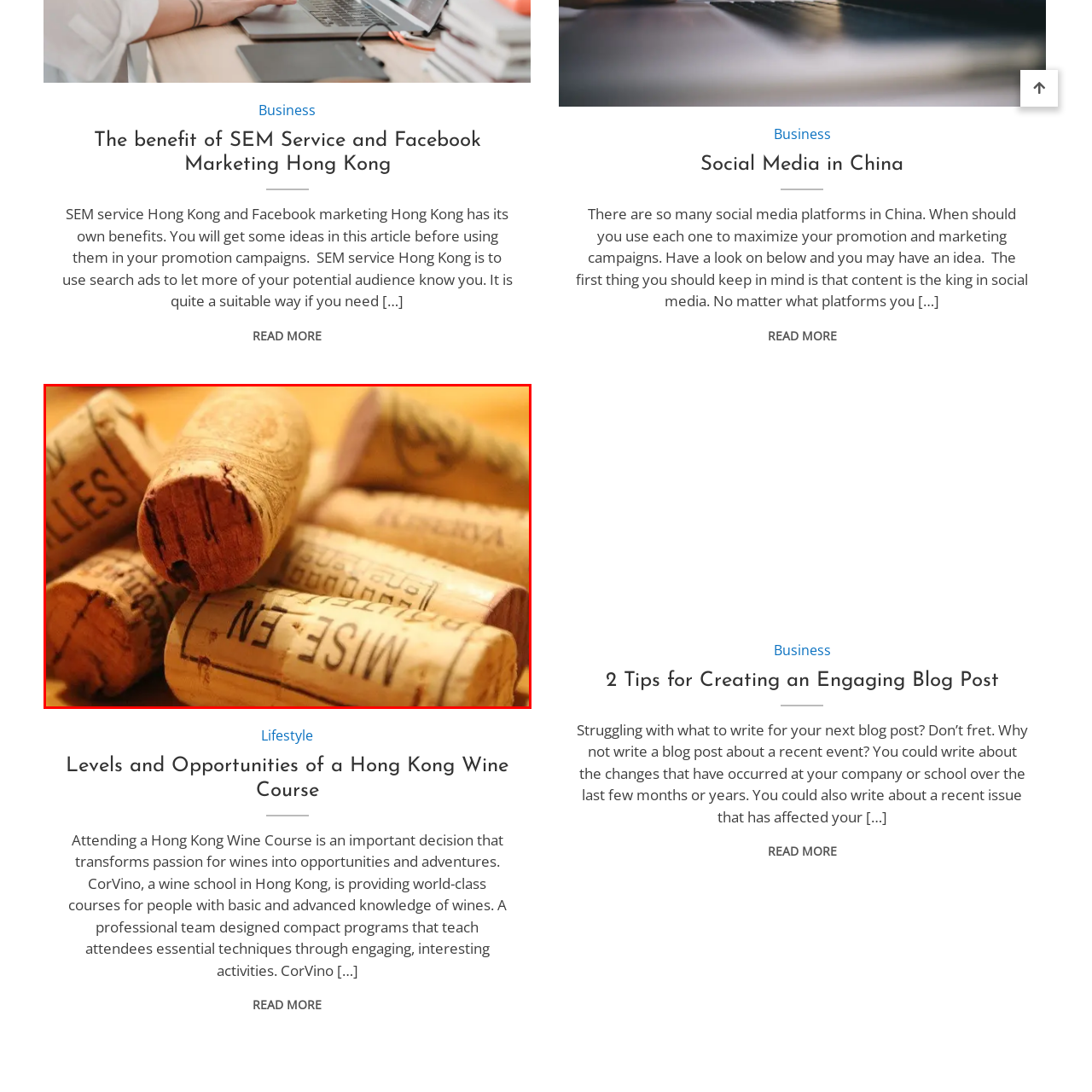Provide an in-depth caption for the image inside the red boundary.

The image showcases a collection of wine corks, partially piled atop one another on a wooden surface. The corks exhibit various textures and printed labels, hinting at the different wines they once sealed. Some corks are more worn, displaying deep indentations and a rustic charm, while others retain clearer markings. This visual collection beautifully encapsulates the passion for wine and suggests a narrative of shared moments and celebrations among friends or at gatherings, aligning with themes from the article on "Levels and Opportunities of a Hong Kong Wine Course." Such experiences could play a pivotal role in enhancing one's understanding and appreciation of wine.